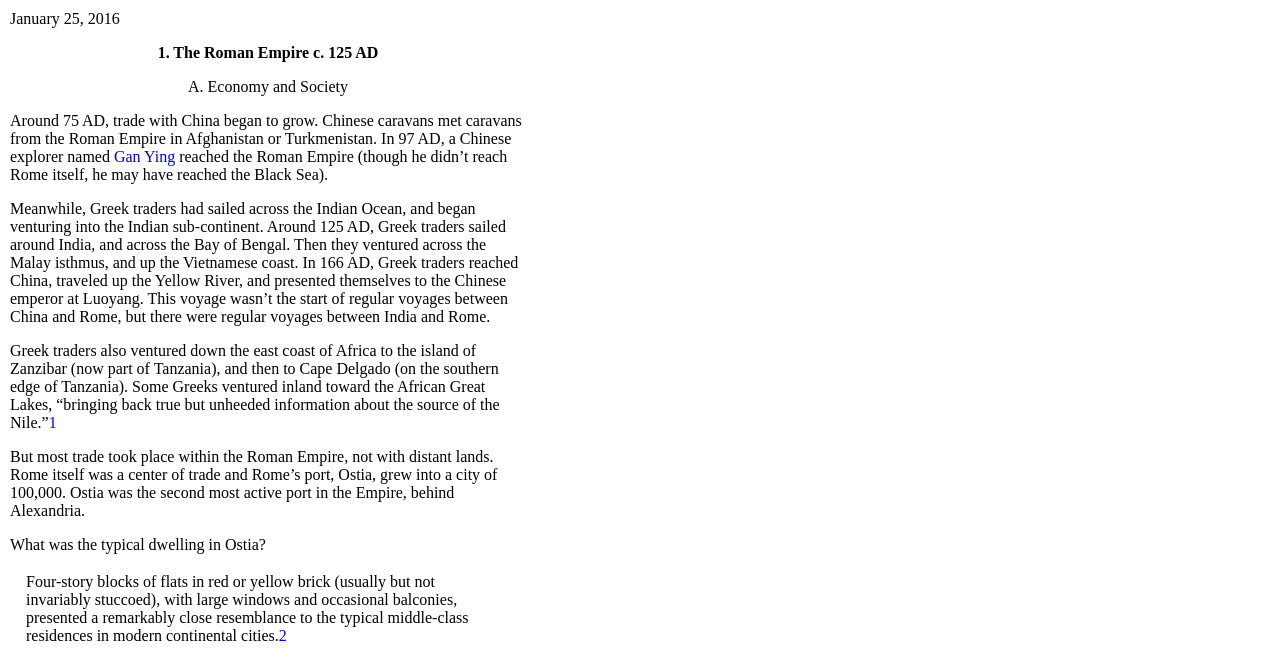Who reached the Roman Empire in 97 AD?
Based on the screenshot, provide your answer in one word or phrase.

Gan Ying